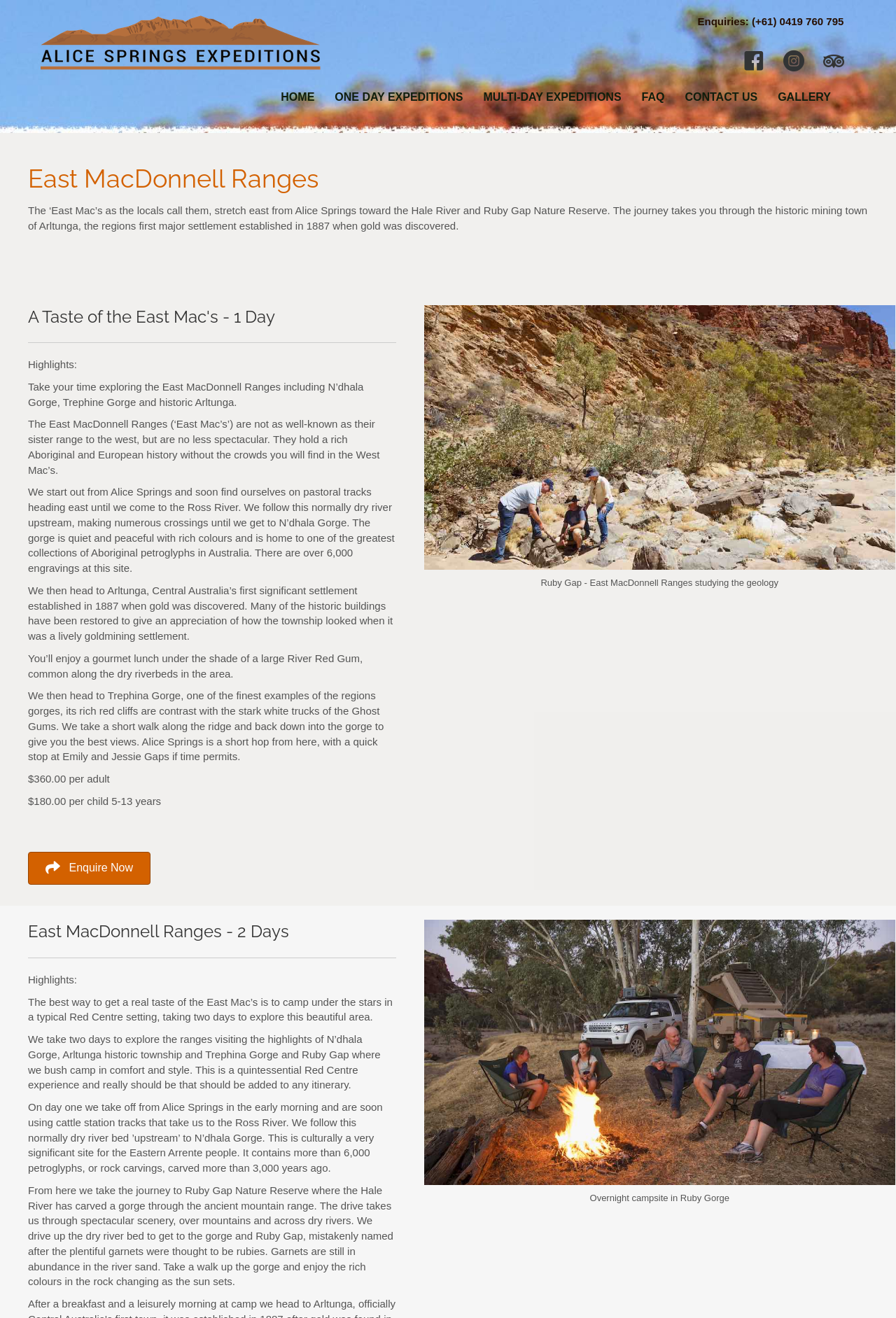Locate the bounding box coordinates of the element's region that should be clicked to carry out the following instruction: "Share on Facebook". The coordinates need to be four float numbers between 0 and 1, i.e., [left, top, right, bottom].

None